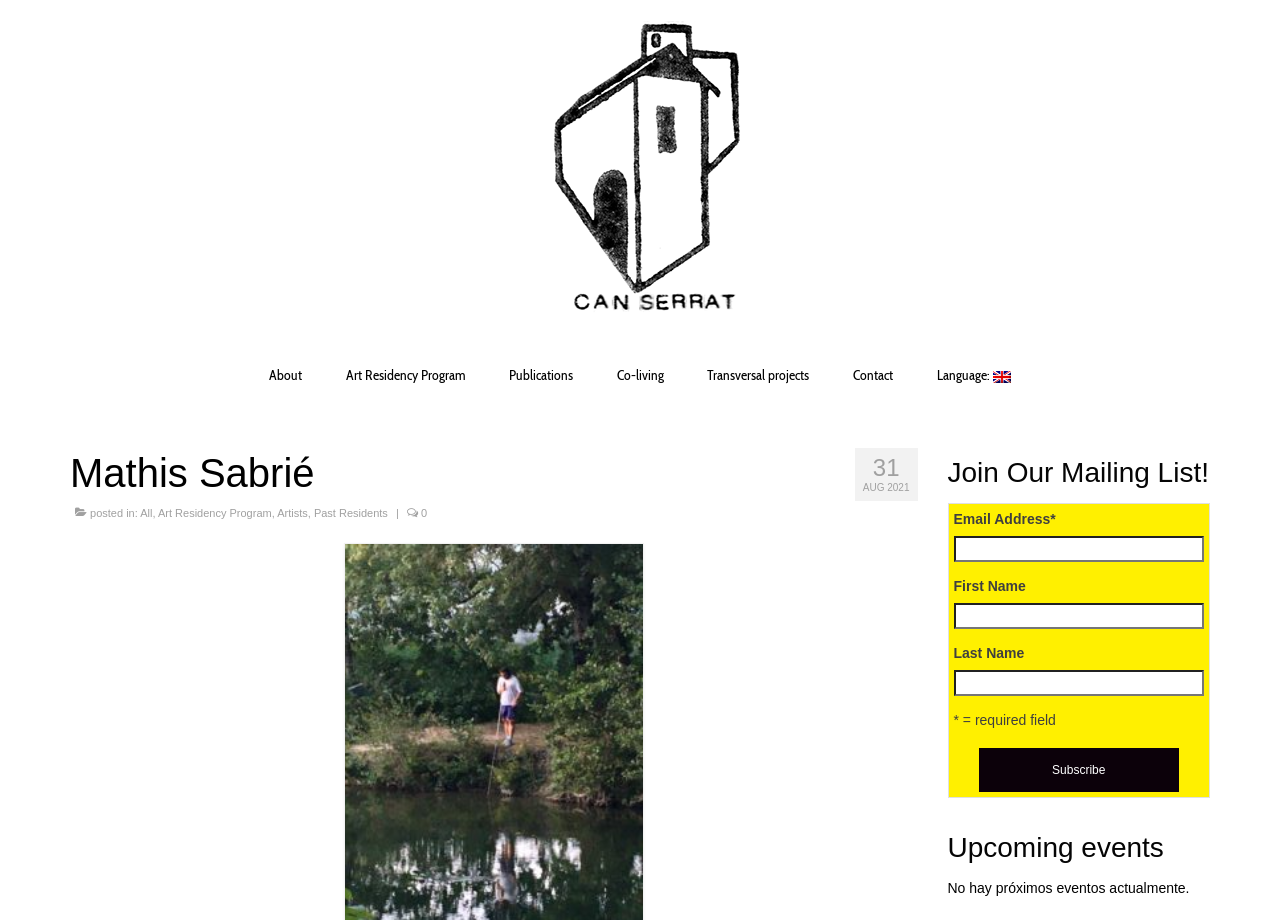Carefully examine the image and provide an in-depth answer to the question: What is the purpose of the form on this webpage?

The form on this webpage is used to subscribe to a mailing list, as indicated by the heading 'Join Our Mailing List!' and the fields for email address, first name, and last name.